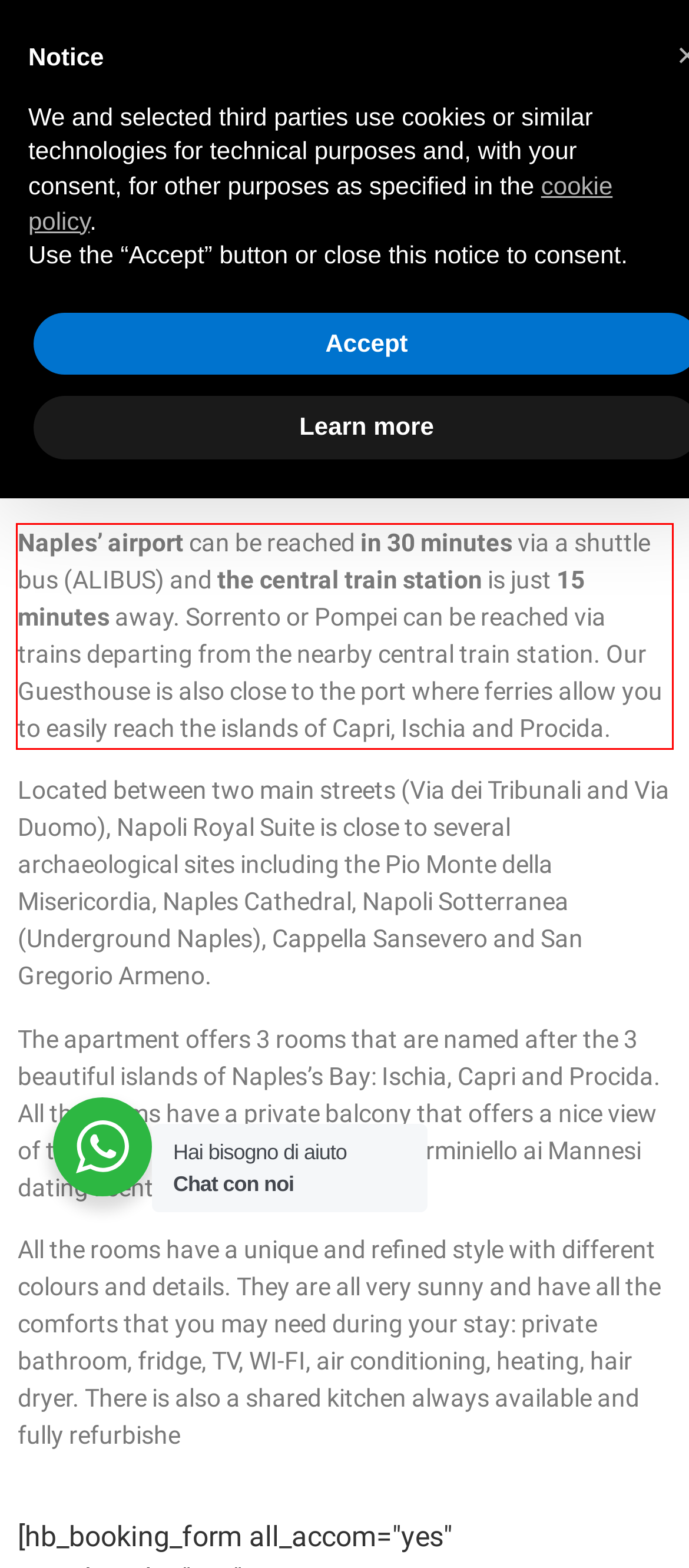Please perform OCR on the text content within the red bounding box that is highlighted in the provided webpage screenshot.

Naples’ airport can be reached in 30 minutes via a shuttle bus (ALIBUS) and the central train station is just 15 minutes away. Sorrento or Pompei can be reached via trains departing from the nearby central train station. Our Guesthouse is also close to the port where ferries allow you to easily reach the islands of Capri, Ischia and Procida.